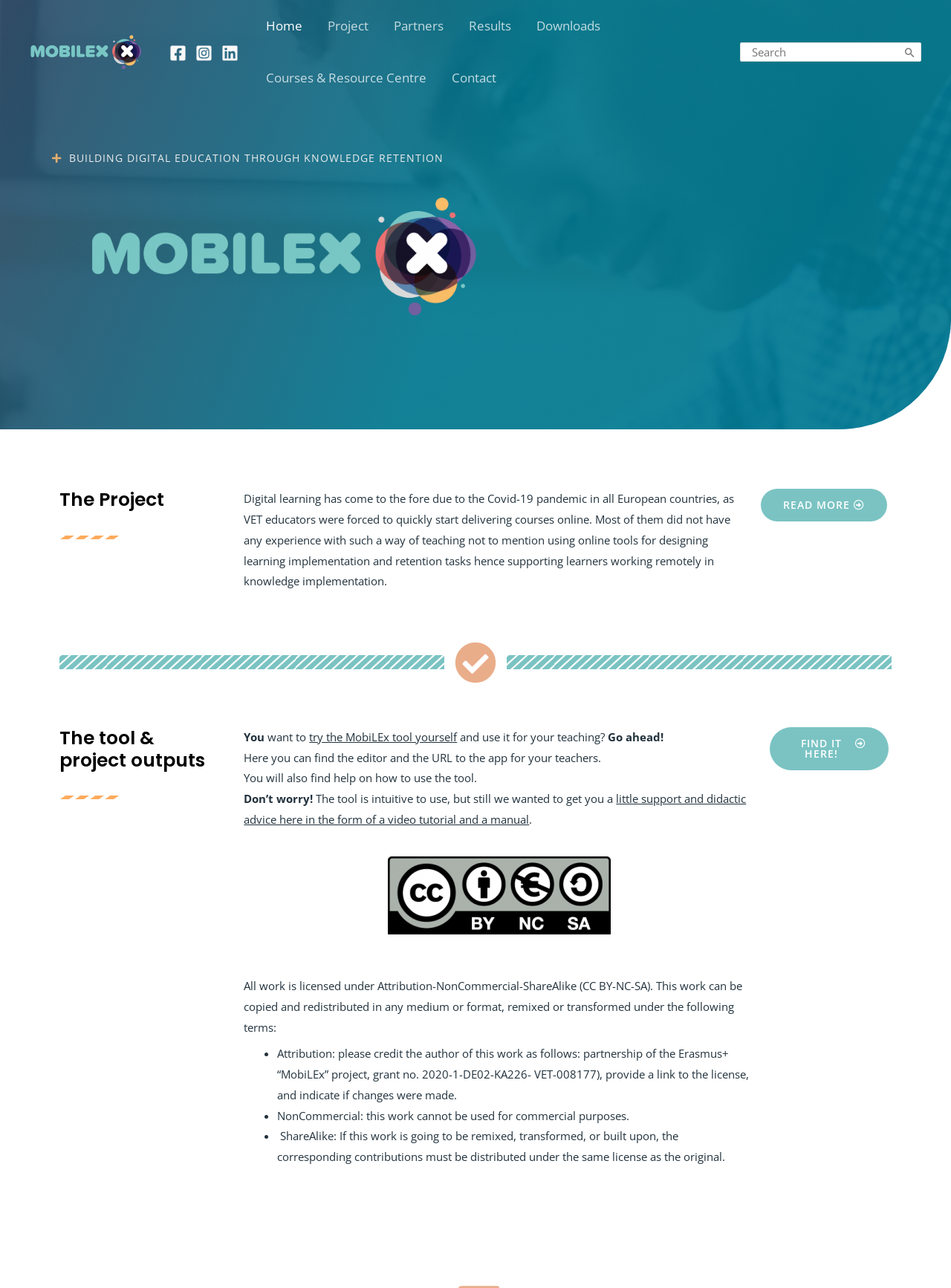Using a single word or phrase, answer the following question: 
What can I do with the MobiLEx tool?

Teach online